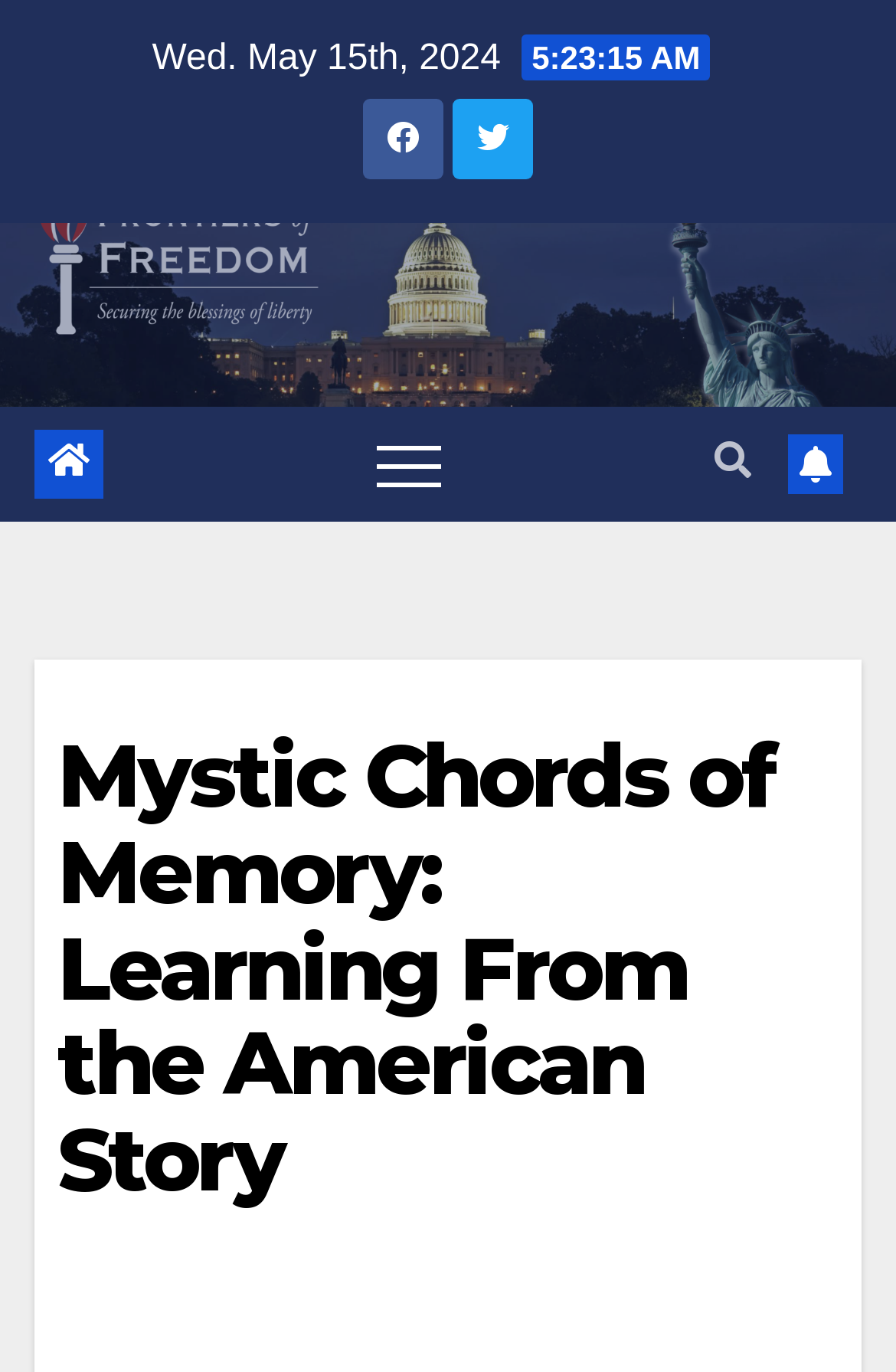Find and provide the bounding box coordinates for the UI element described here: "aria-label="Toggle navigation"". The coordinates should be given as four float numbers between 0 and 1: [left, top, right, bottom].

[0.387, 0.31, 0.526, 0.367]